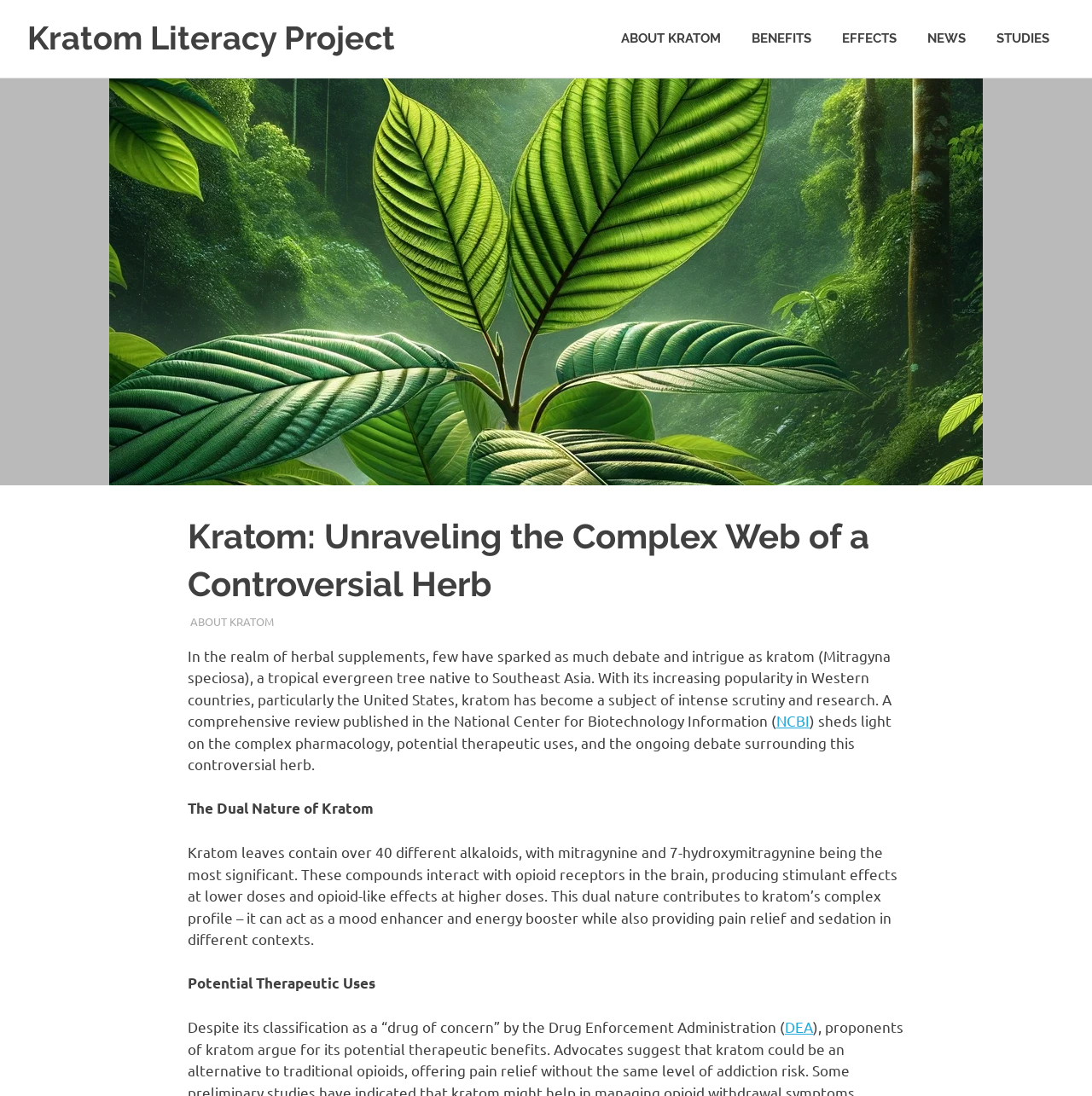Please identify the bounding box coordinates of the clickable element to fulfill the following instruction: "Login or register". The coordinates should be four float numbers between 0 and 1, i.e., [left, top, right, bottom].

None